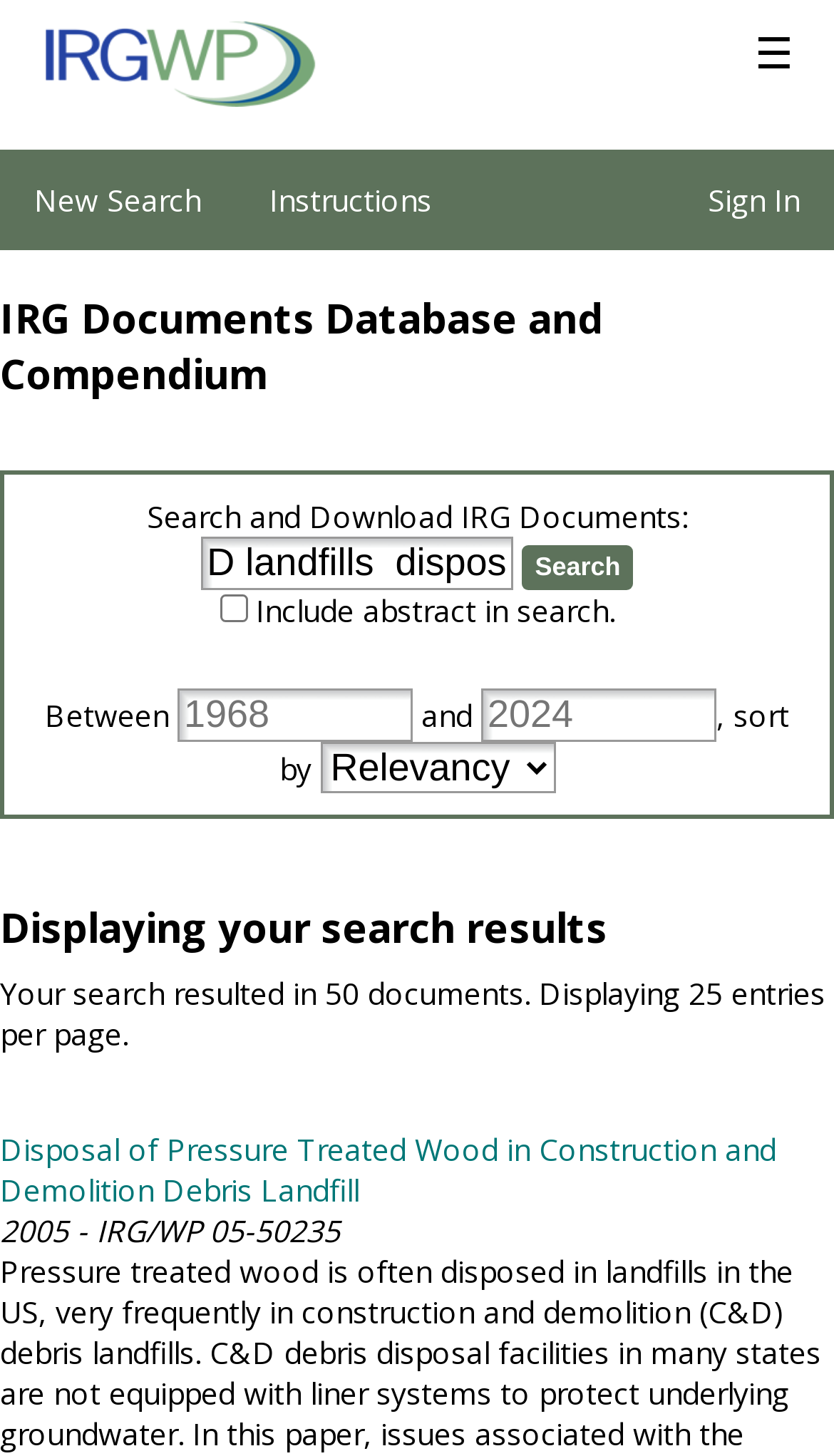Using the description "☰", locate and provide the bounding box of the UI element.

[0.856, 0.015, 1.0, 0.073]